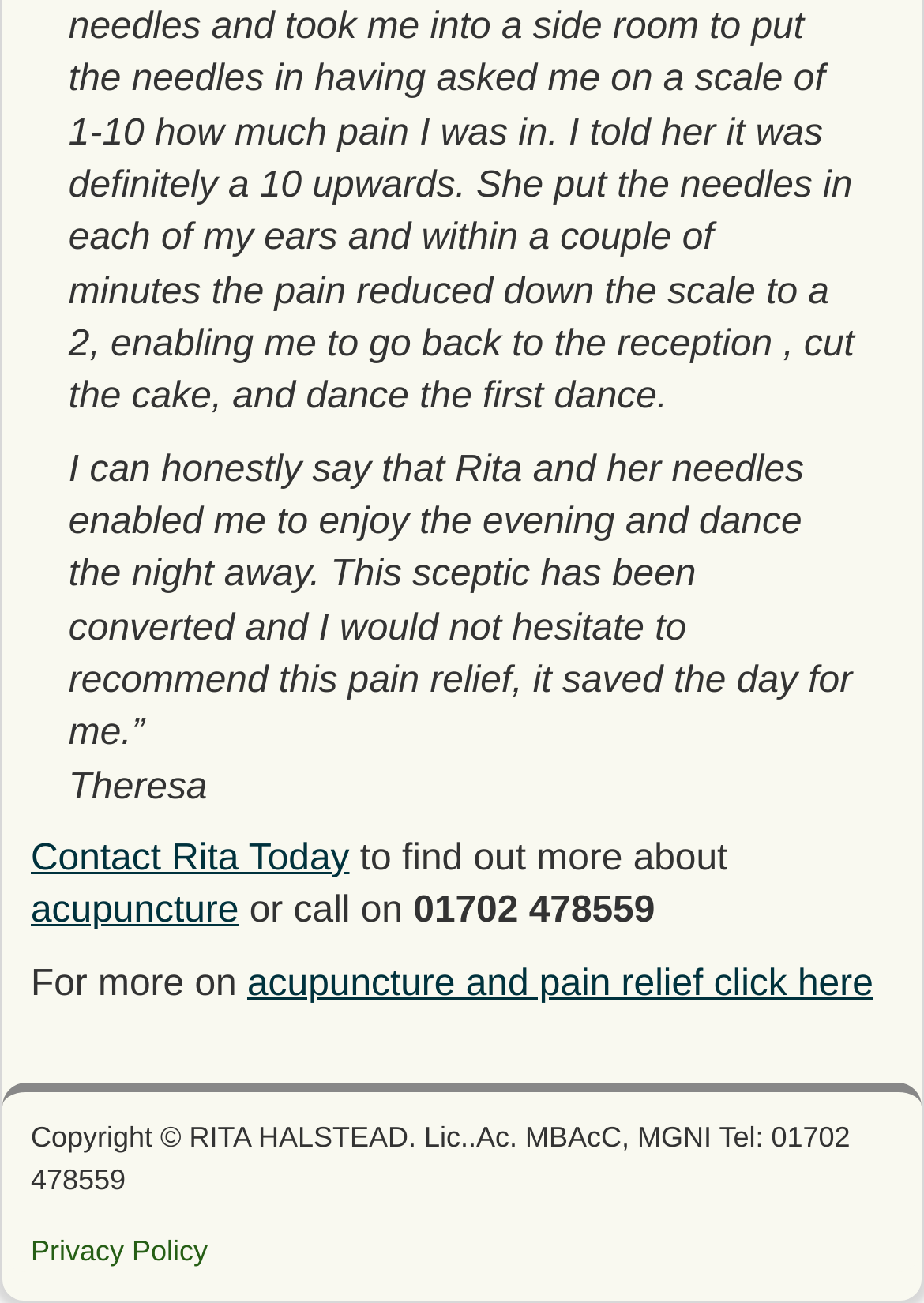Extract the bounding box coordinates of the UI element described: "acupuncture". Provide the coordinates in the format [left, top, right, bottom] with values ranging from 0 to 1.

[0.033, 0.684, 0.258, 0.715]